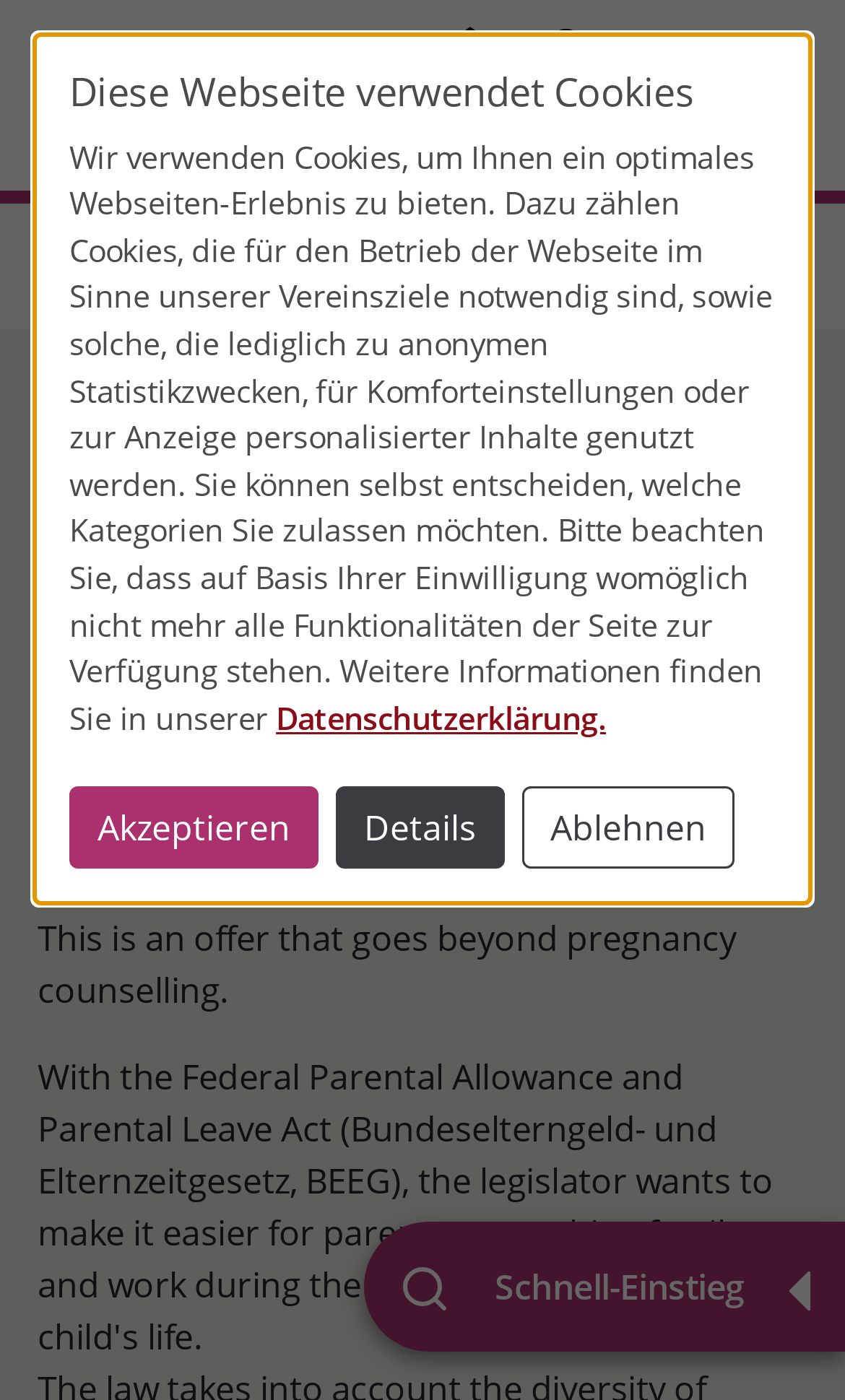Specify the bounding box coordinates of the element's area that should be clicked to execute the given instruction: "Search for something". The coordinates should be four float numbers between 0 and 1, i.e., [left, top, right, bottom].

[0.648, 0.017, 0.694, 0.043]